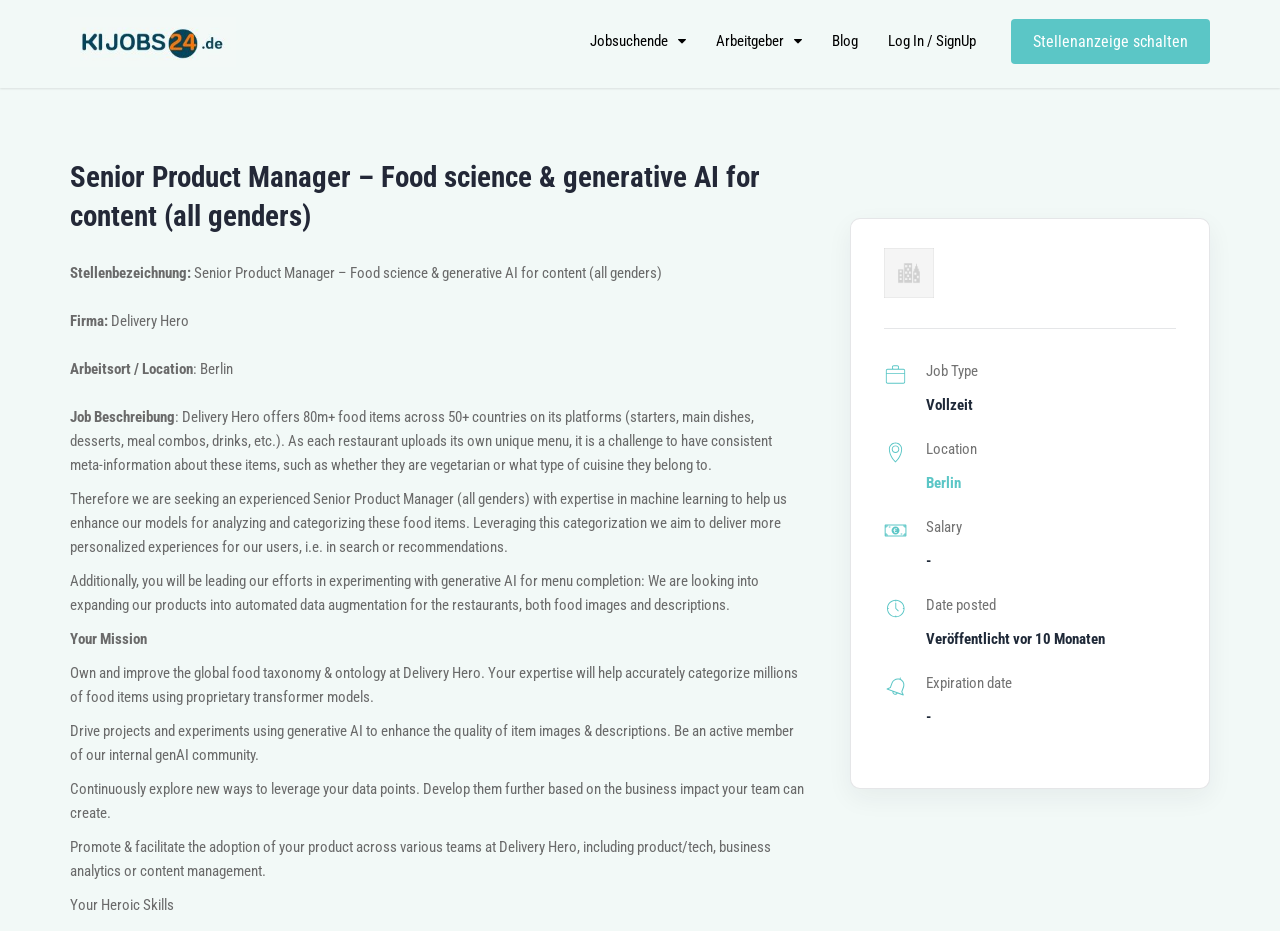What type of job is this?
Examine the image and give a concise answer in one word or a short phrase.

Vollzeit